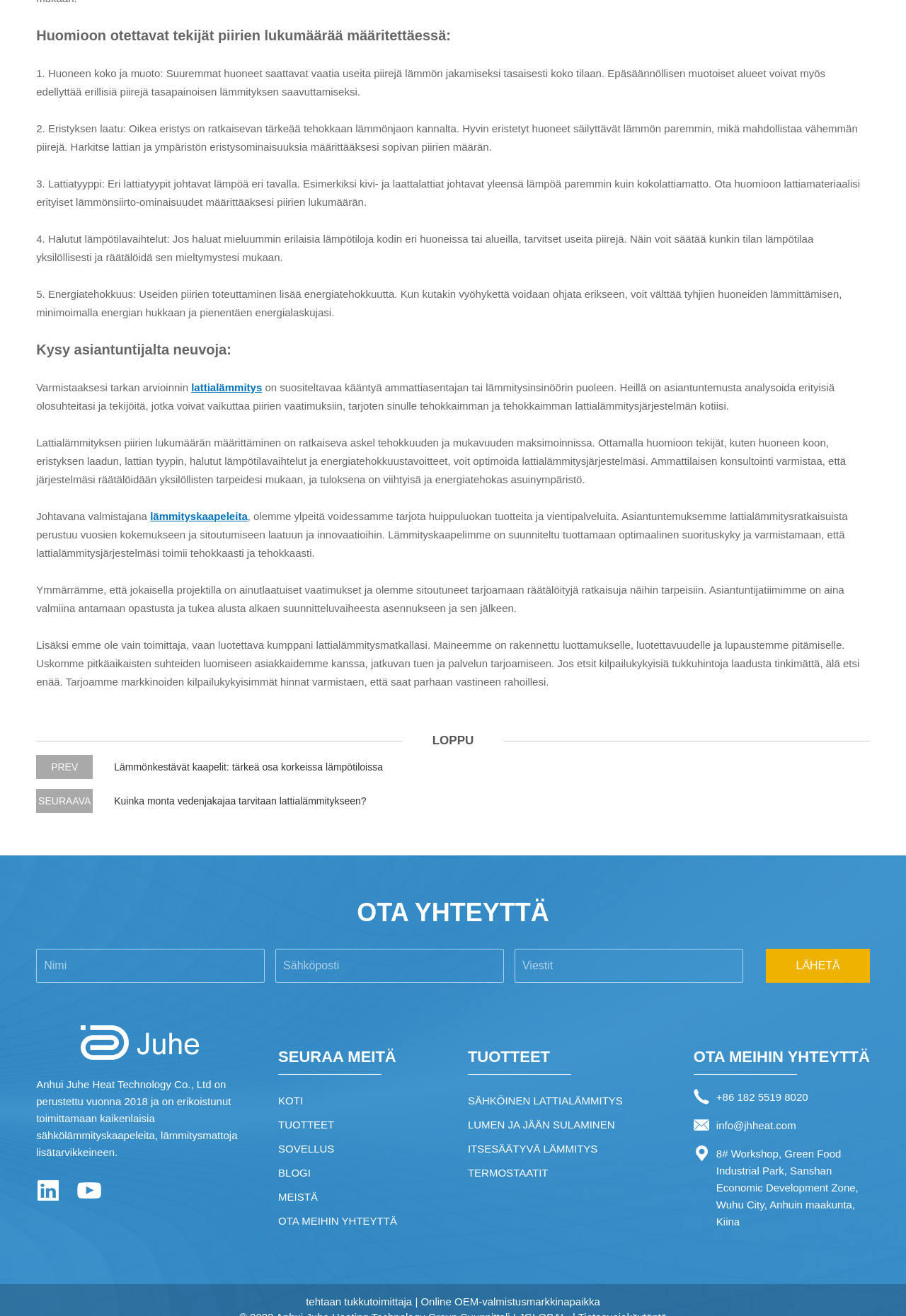Determine the bounding box coordinates of the region I should click to achieve the following instruction: "Click the 'Lämmönkestävät kaapelit: tärkeä osa korkeissa lämpötiloissa' link". Ensure the bounding box coordinates are four float numbers between 0 and 1, i.e., [left, top, right, bottom].

[0.126, 0.578, 0.96, 0.587]